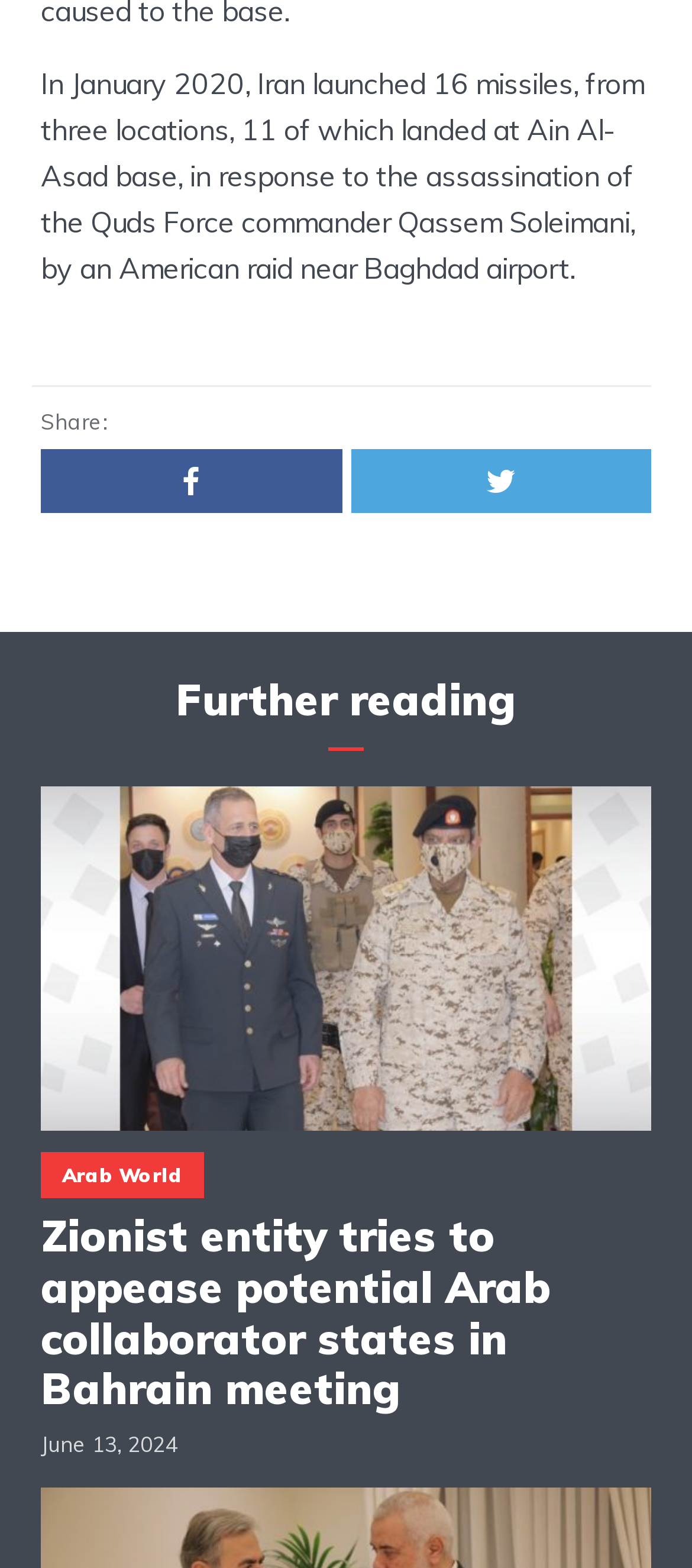What is the topic of the article section?
Refer to the image and give a detailed answer to the query.

The article section is labeled as 'Further reading', indicating that it provides additional information or resources related to the topic discussed in the webpage.